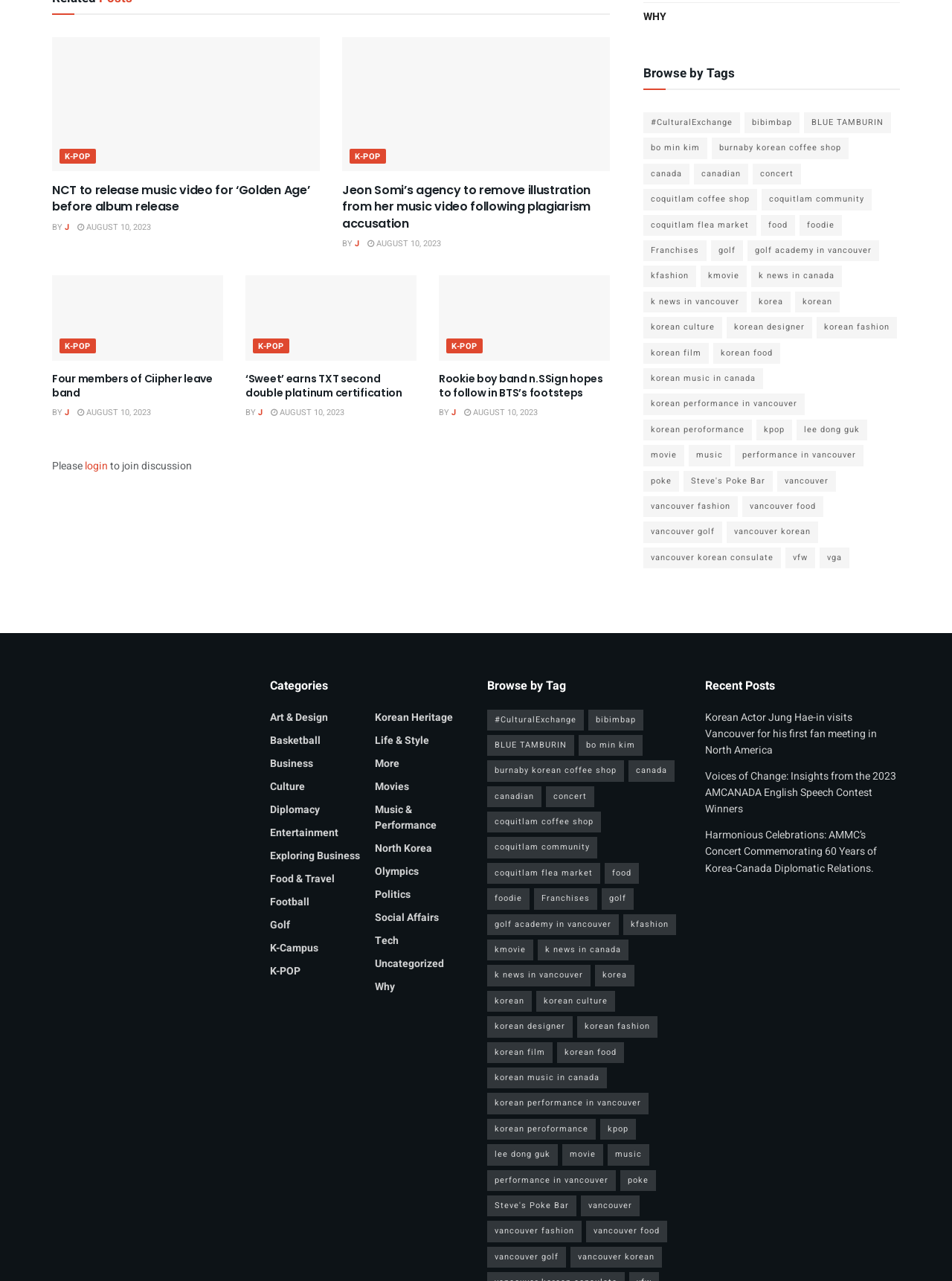Please specify the bounding box coordinates of the clickable region necessary for completing the following instruction: "Click on the 'NCT to release music video for ‘Golden Age’ before album release' link". The coordinates must consist of four float numbers between 0 and 1, i.e., [left, top, right, bottom].

[0.055, 0.029, 0.336, 0.134]